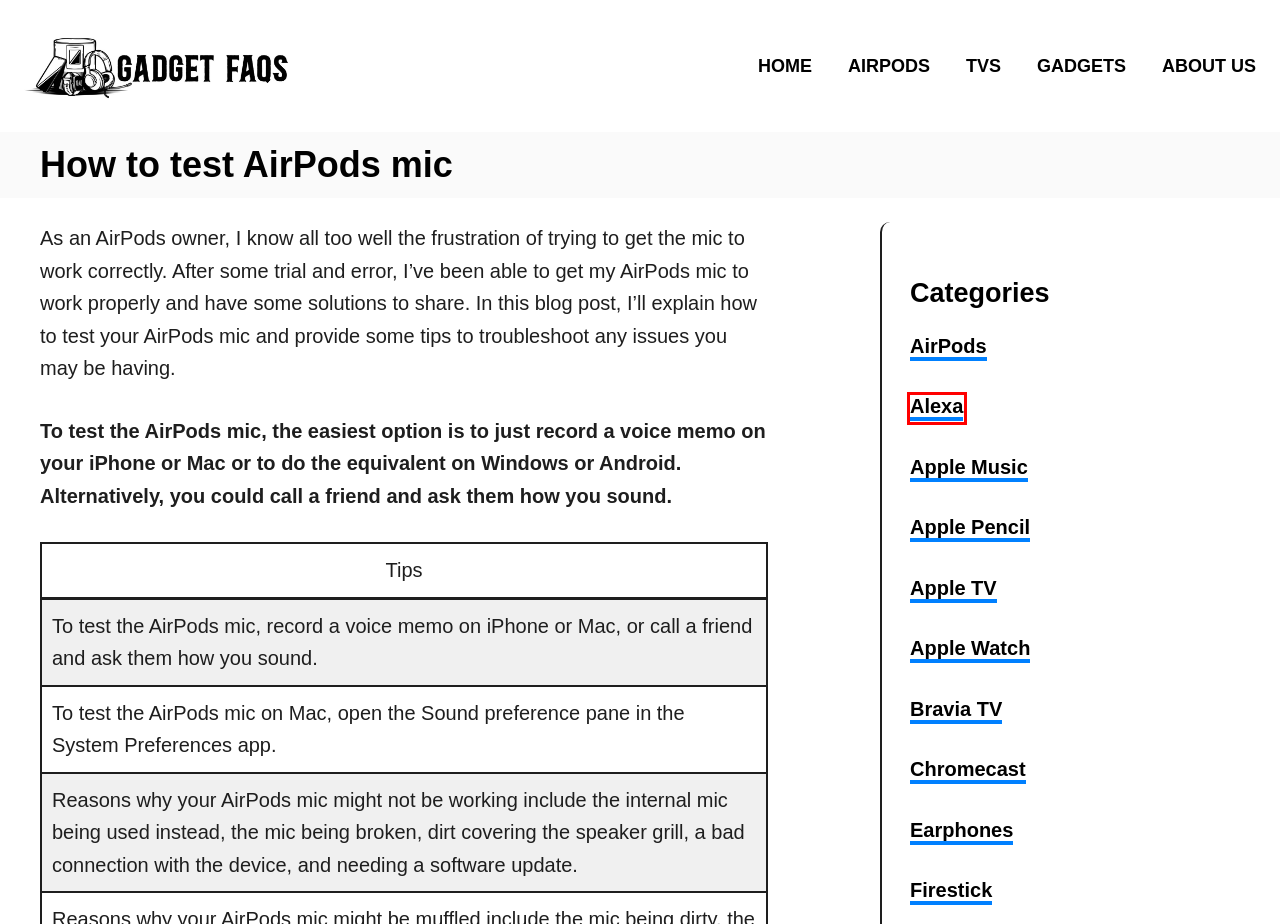You have a screenshot showing a webpage with a red bounding box around a UI element. Choose the webpage description that best matches the new page after clicking the highlighted element. Here are the options:
A. Chromecast Archives - gadget-faqs.com
B. Bravia TV Archives - gadget-faqs.com
C. AirPods Archives - gadget-faqs.com
D. Apple TV Archives - gadget-faqs.com
E. Alexa Archives - gadget-faqs.com
F. About Us - gadget-faqs.com
G. Gadgets Archives - gadget-faqs.com
H. Apple Pencil Archives - gadget-faqs.com

E